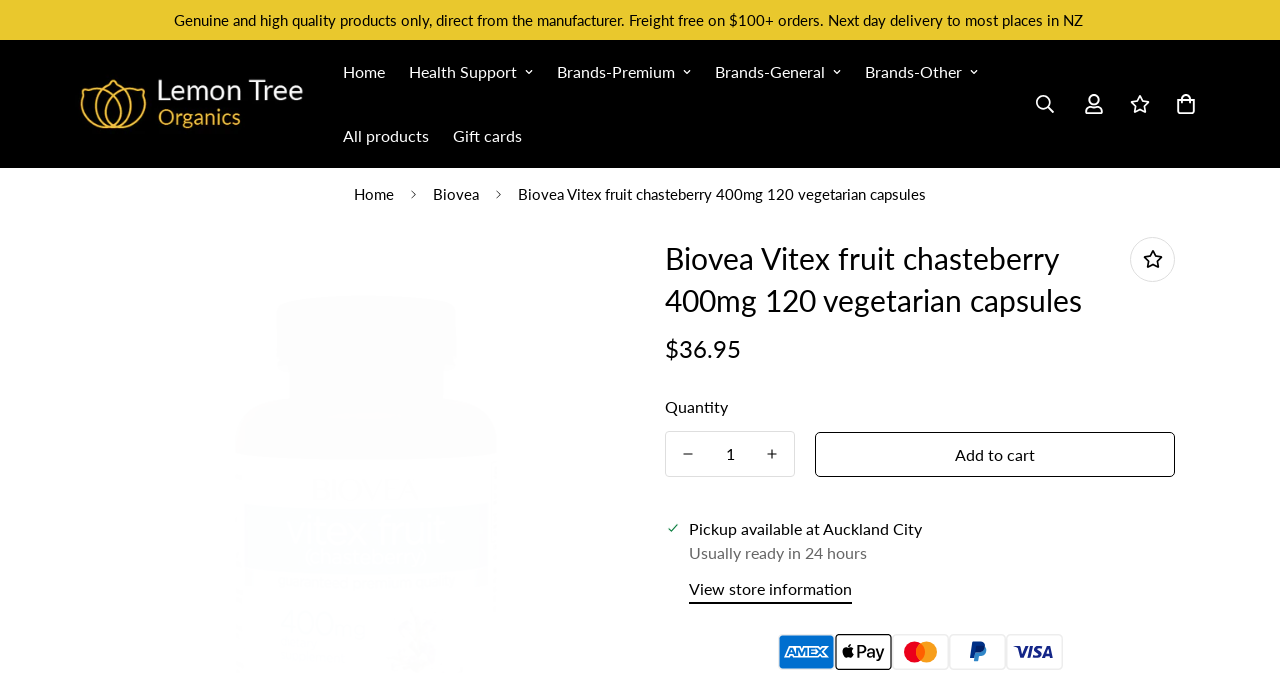Please provide a detailed answer to the question below by examining the image:
What is the regular price of the product?

I found the regular price of the product by looking at the static text element with the text '$36.95' which is located near the 'Regular price' label.